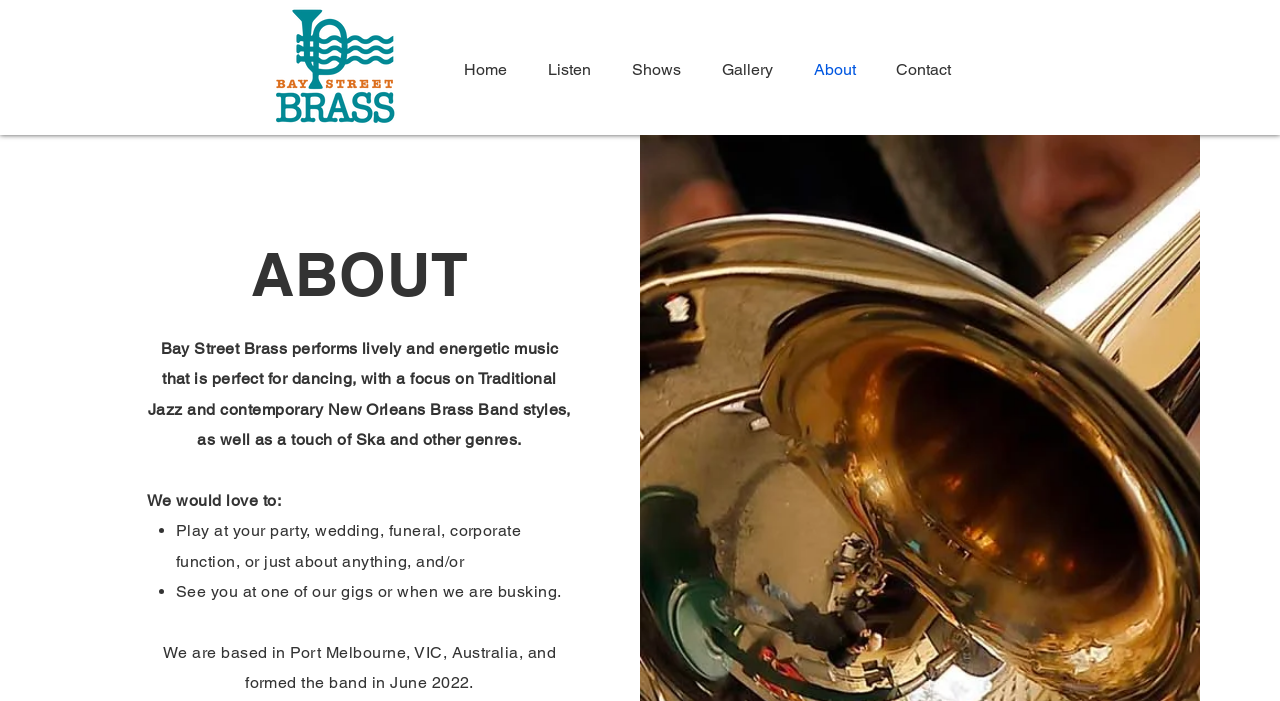Provide the bounding box coordinates of the HTML element described by the text: "Gallery". The coordinates should be in the format [left, top, right, bottom] with values between 0 and 1.

[0.544, 0.064, 0.616, 0.136]